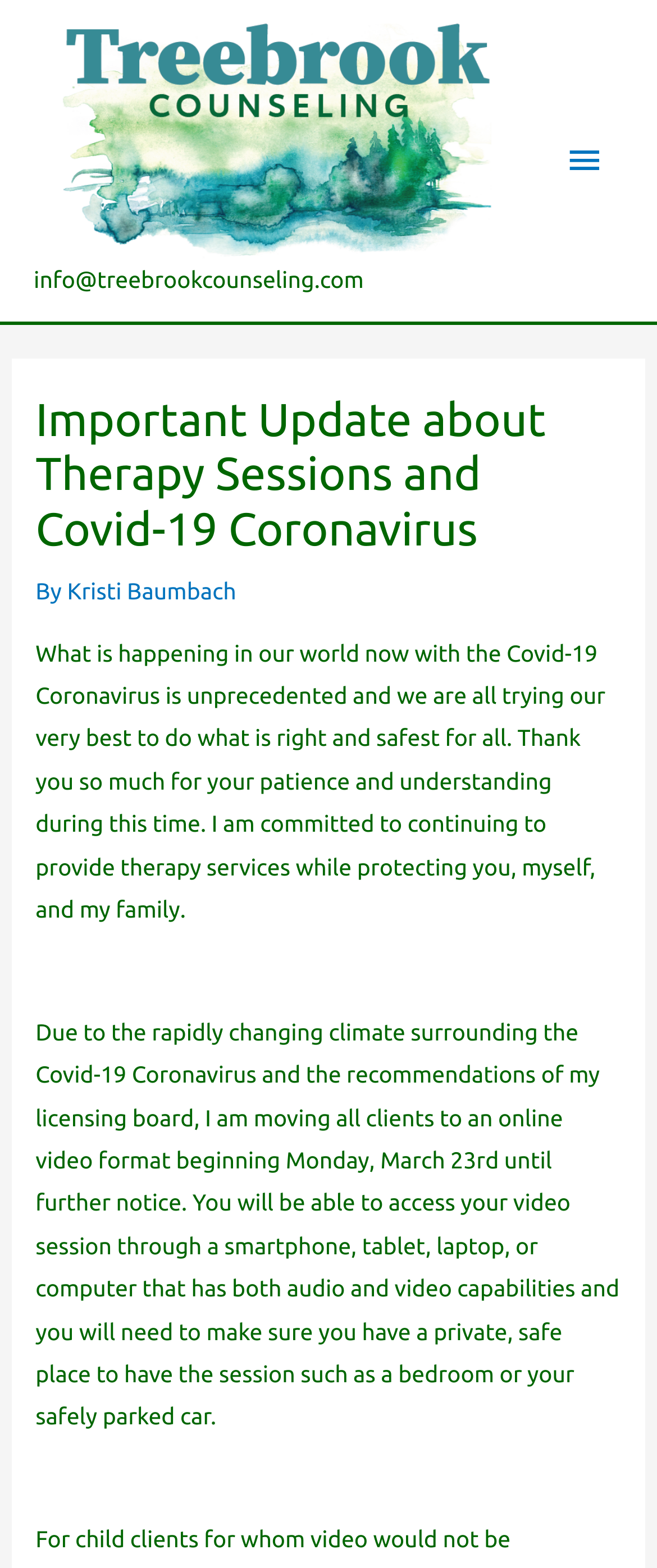Give a detailed account of the webpage, highlighting key information.

The webpage appears to be an important update from a therapy service provider regarding their response to the Covid-19 pandemic. At the top left of the page, there is a link, followed by the email address "info@treebrookcounseling.com". To the right of these elements, there is a main menu button labeled "Main Menu".

Below the top elements, there is a header section that spans almost the entire width of the page. Within this section, there is a heading that reads "Important Update about Therapy Sessions and Covid-19 Coronavirus". Below the heading, there is a line of text that says "By Kristi Baumbach".

The main content of the page is a paragraph of text that explains the current situation with the Covid-19 pandemic and the provider's commitment to continuing therapy services while prioritizing safety. This paragraph is followed by another paragraph that announces the transition to online video format for all clients starting from March 23rd, and provides instructions on how to access the video sessions.

Overall, the webpage has a simple and straightforward layout, with a focus on conveying important information to clients about the therapy service provider's response to the pandemic.